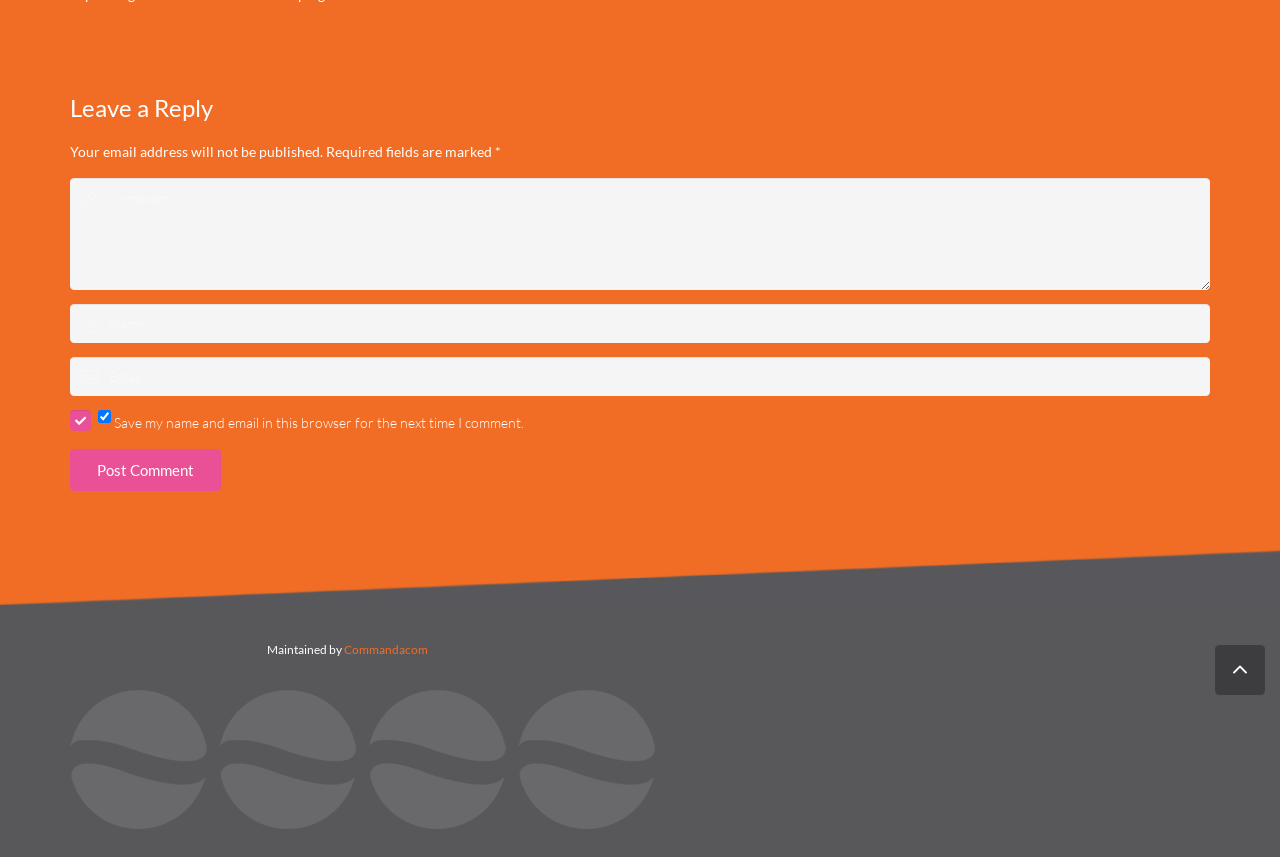Ascertain the bounding box coordinates for the UI element detailed here: "Post Comment". The coordinates should be provided as [left, top, right, bottom] with each value being a float between 0 and 1.

[0.055, 0.524, 0.173, 0.573]